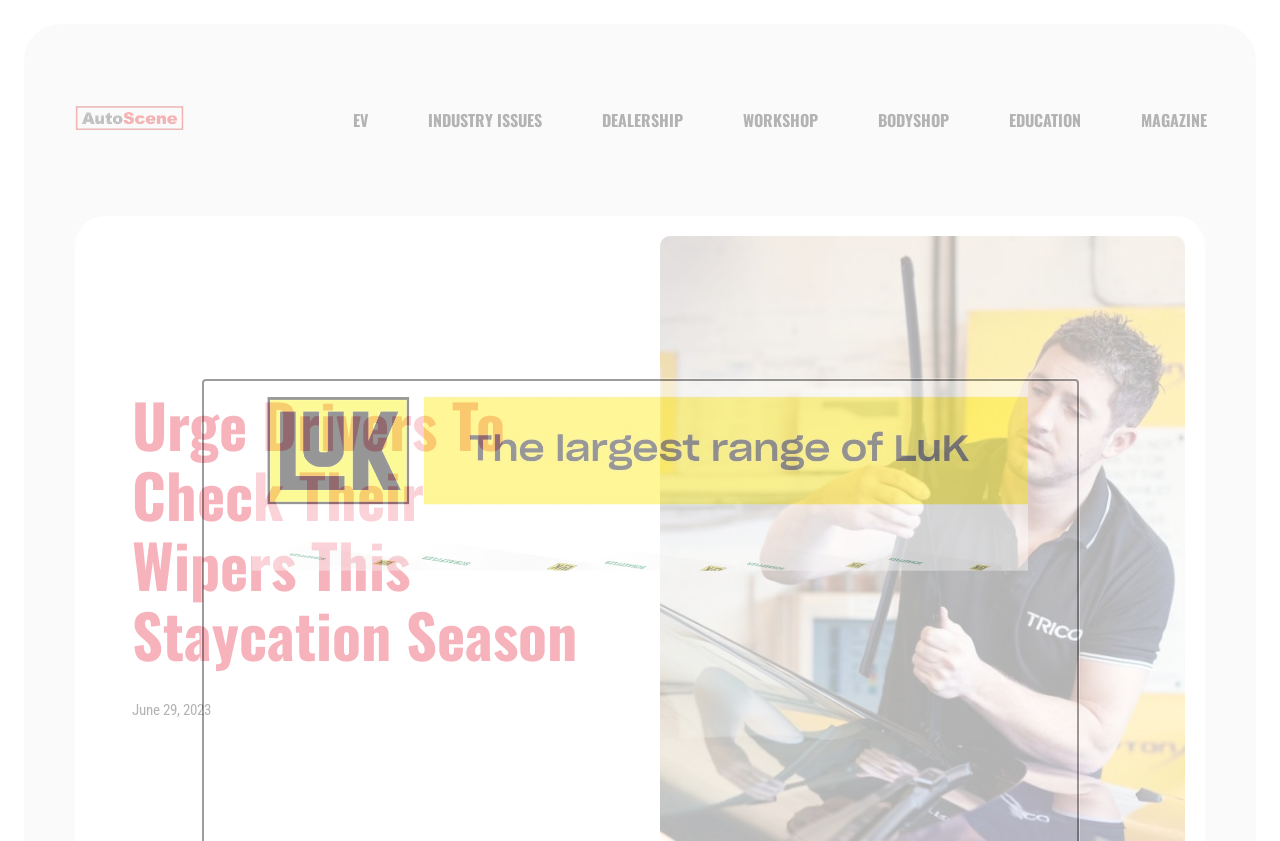Reply to the question with a brief word or phrase: What is the date of the article?

June 29, 2023